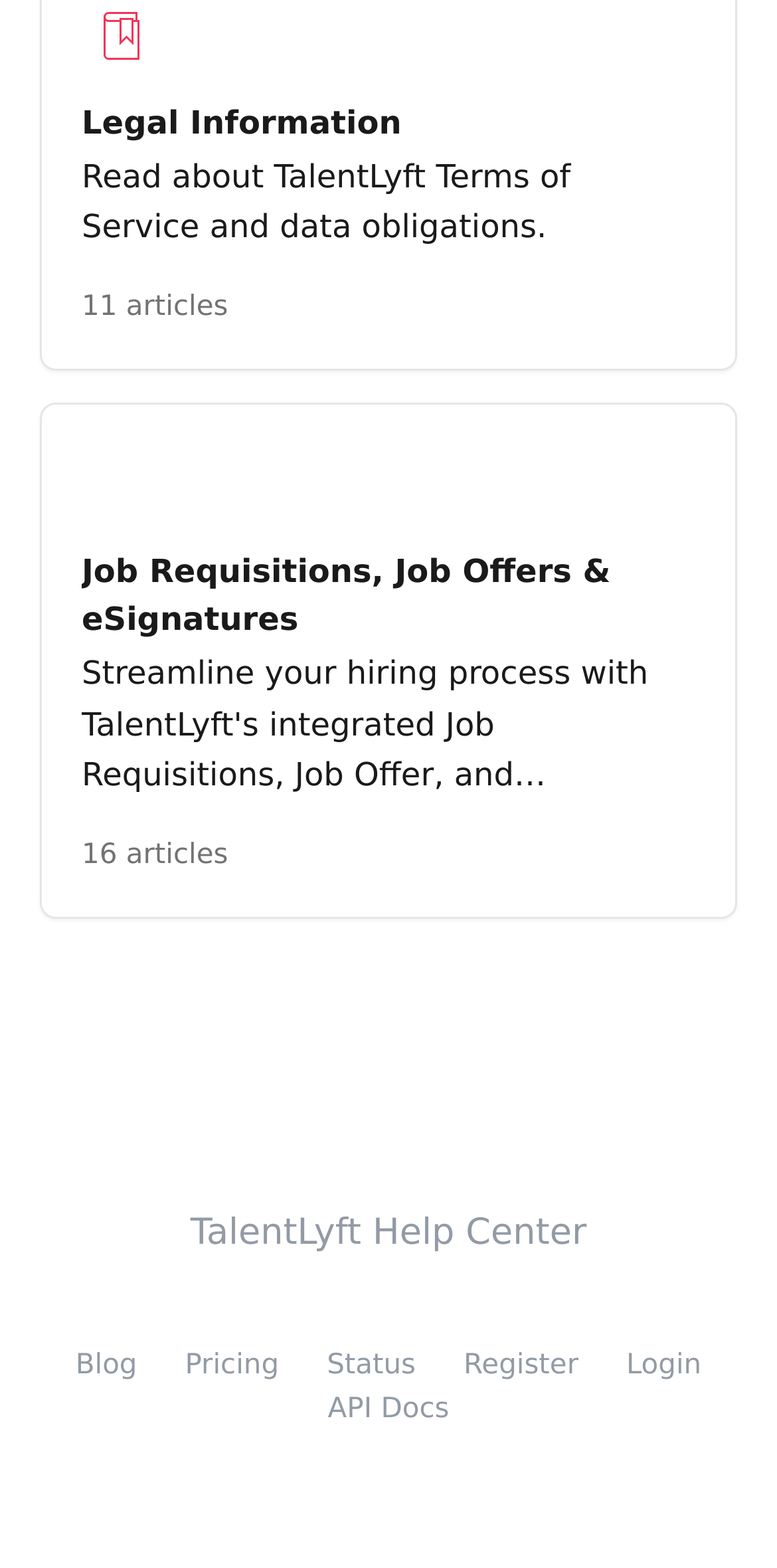Please locate the bounding box coordinates of the element's region that needs to be clicked to follow the instruction: "Learn about Job Requisitions, Job Offers & eSignatures". The bounding box coordinates should be provided as four float numbers between 0 and 1, i.e., [left, top, right, bottom].

[0.051, 0.257, 0.949, 0.586]